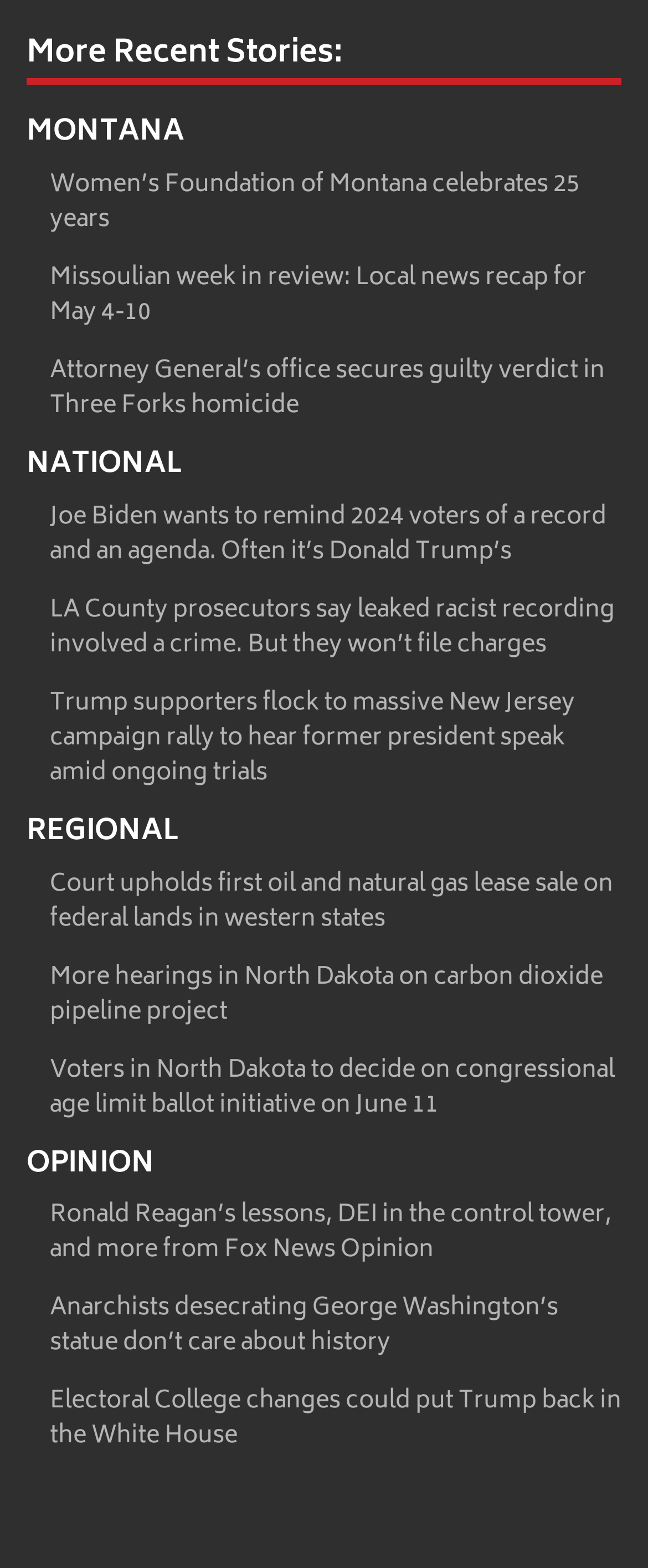How many categories are there?
Refer to the image and provide a thorough answer to the question.

I counted the number of headings that categorize the links, which are 'More Recent Stories:', 'MONTANA', 'NATIONAL', 'REGIONAL', and 'OPINION'. There are 4 categories excluding 'More Recent Stories:'.